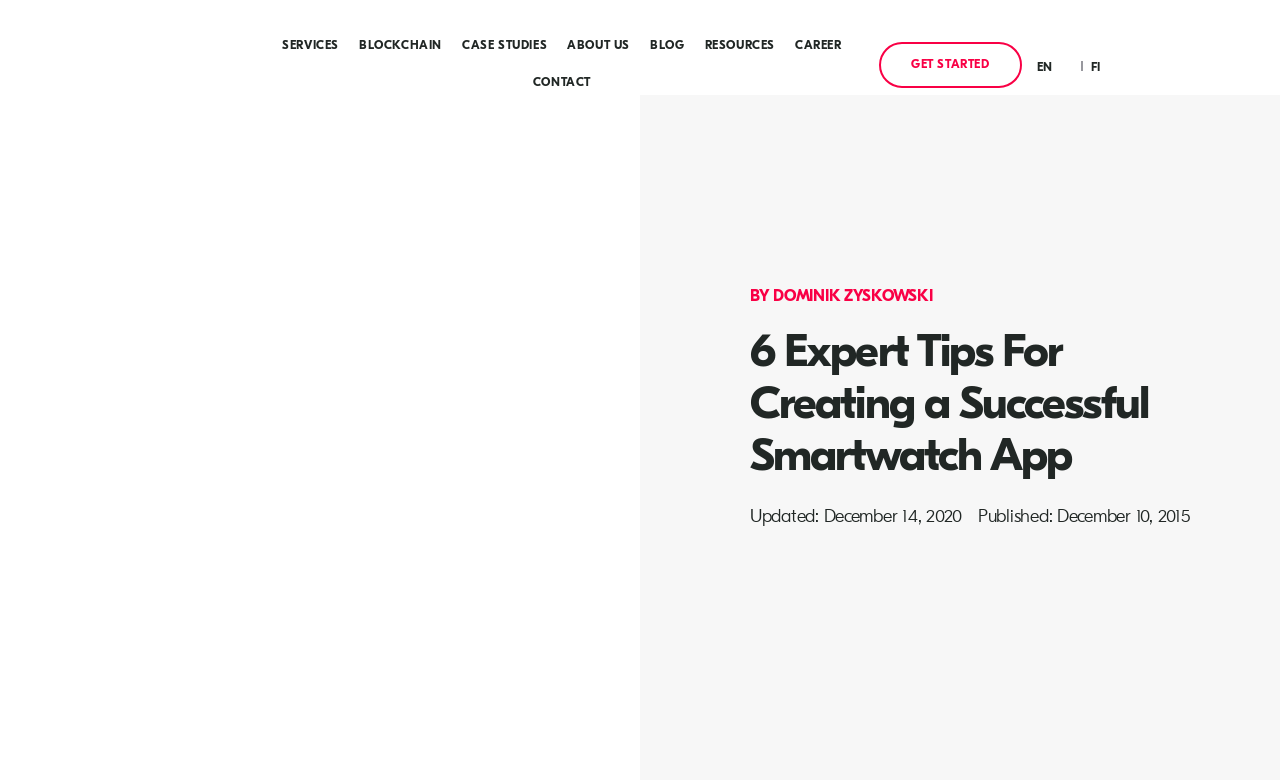Bounding box coordinates are given in the format (top-left x, top-left y, bottom-right x, bottom-right y). All values should be floating point numbers between 0 and 1. Provide the bounding box coordinate for the UI element described as: BY Dominik Zyskowski

[0.586, 0.365, 0.729, 0.396]